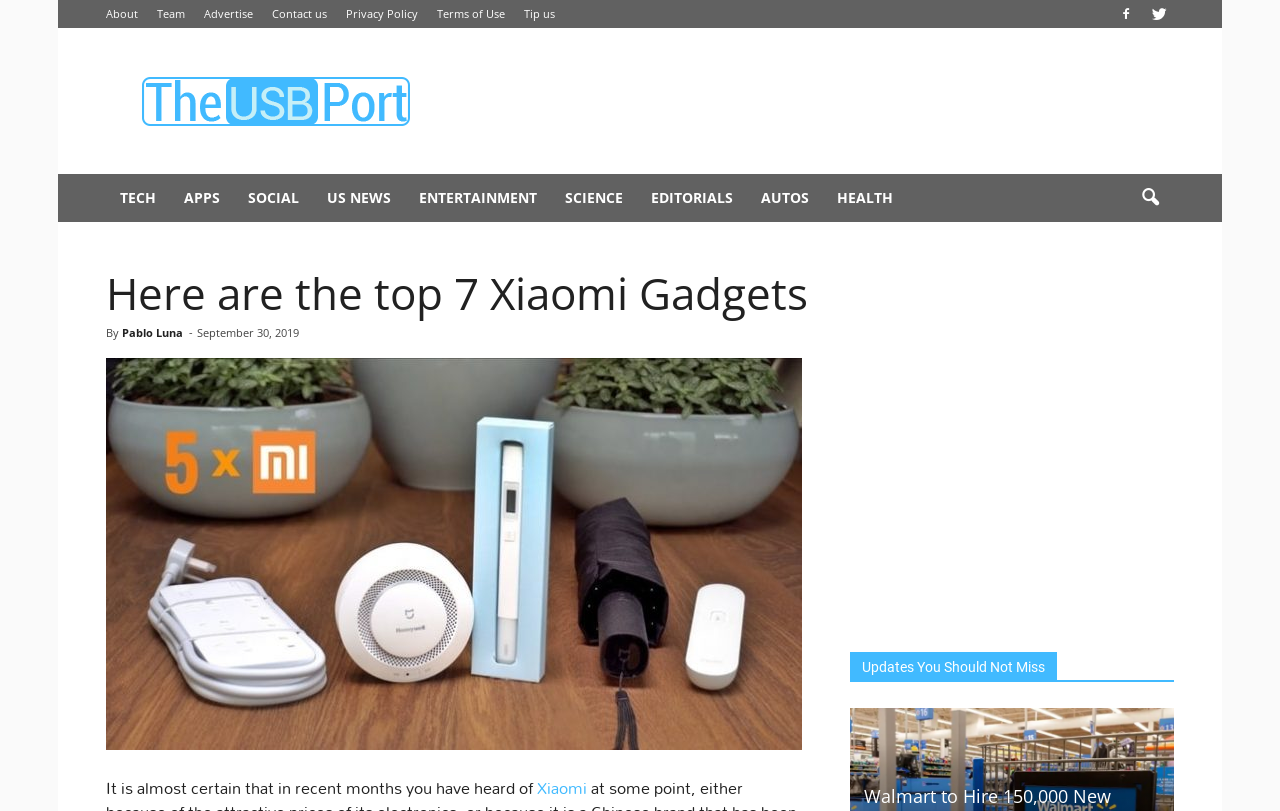Examine the image carefully and respond to the question with a detailed answer: 
How many Xiaomi gadgets are mentioned in the article?

The article's title explicitly states that it will discuss the top 7 Xiaomi gadgets.